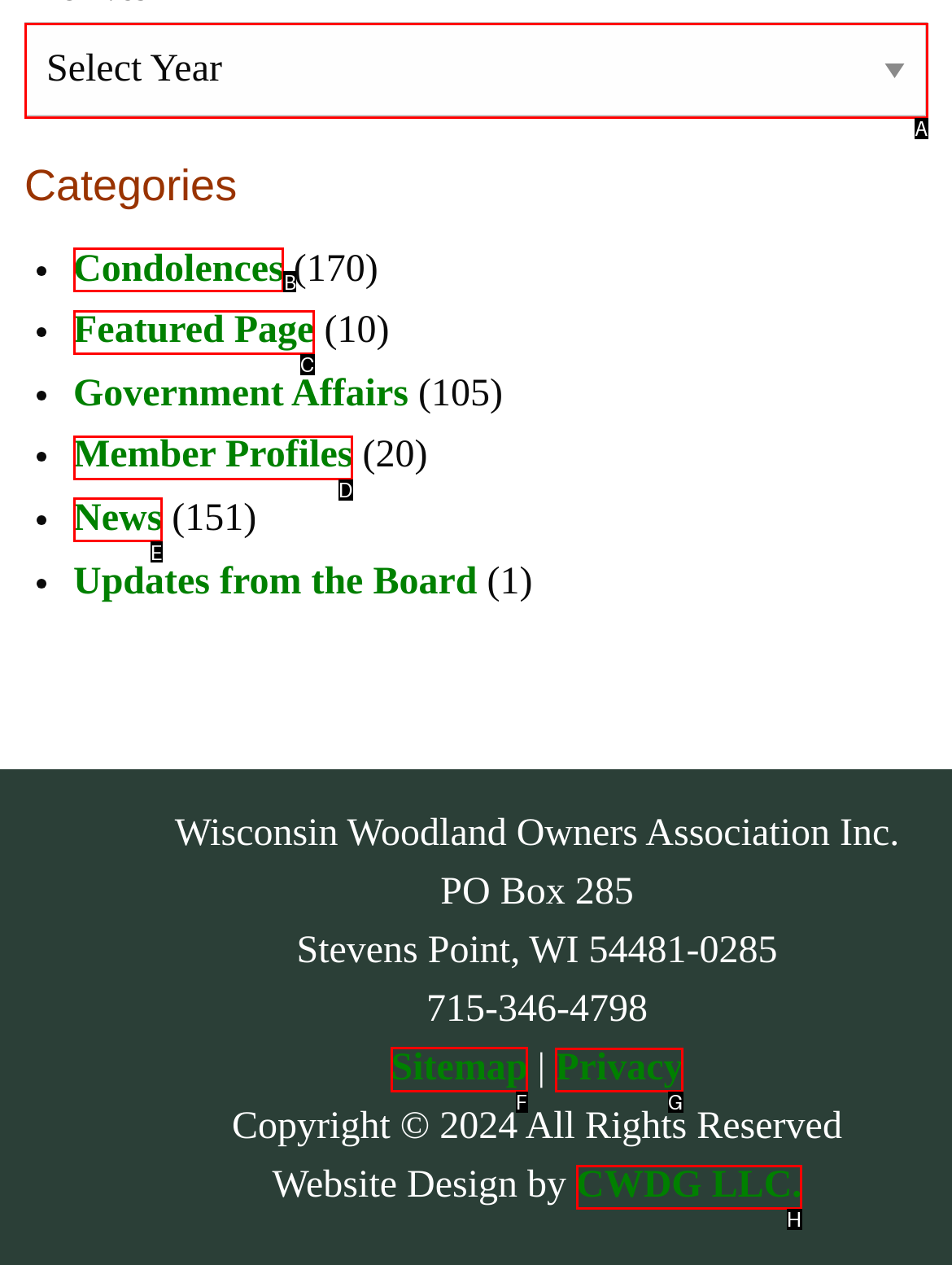Identify the letter of the option to click in order to Visit the Sitemap page. Answer with the letter directly.

F